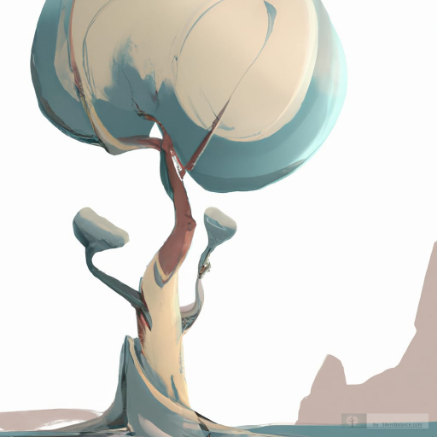Give a one-word or phrase response to the following question: What does the tree represent in literature?

Growth, stability, and interconnectedness